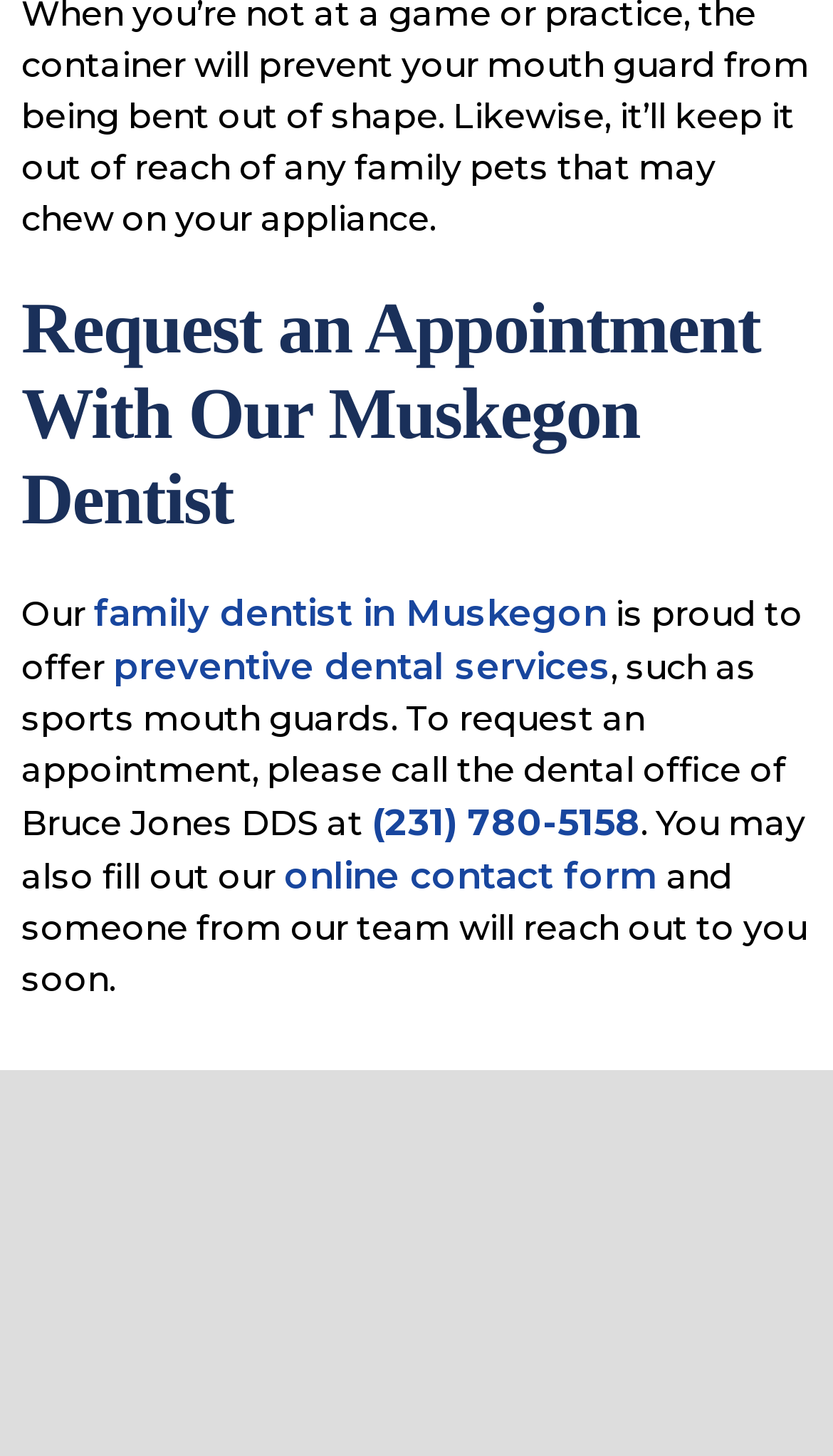What is the dentist's name?
Using the image, answer in one word or phrase.

Bruce Jones